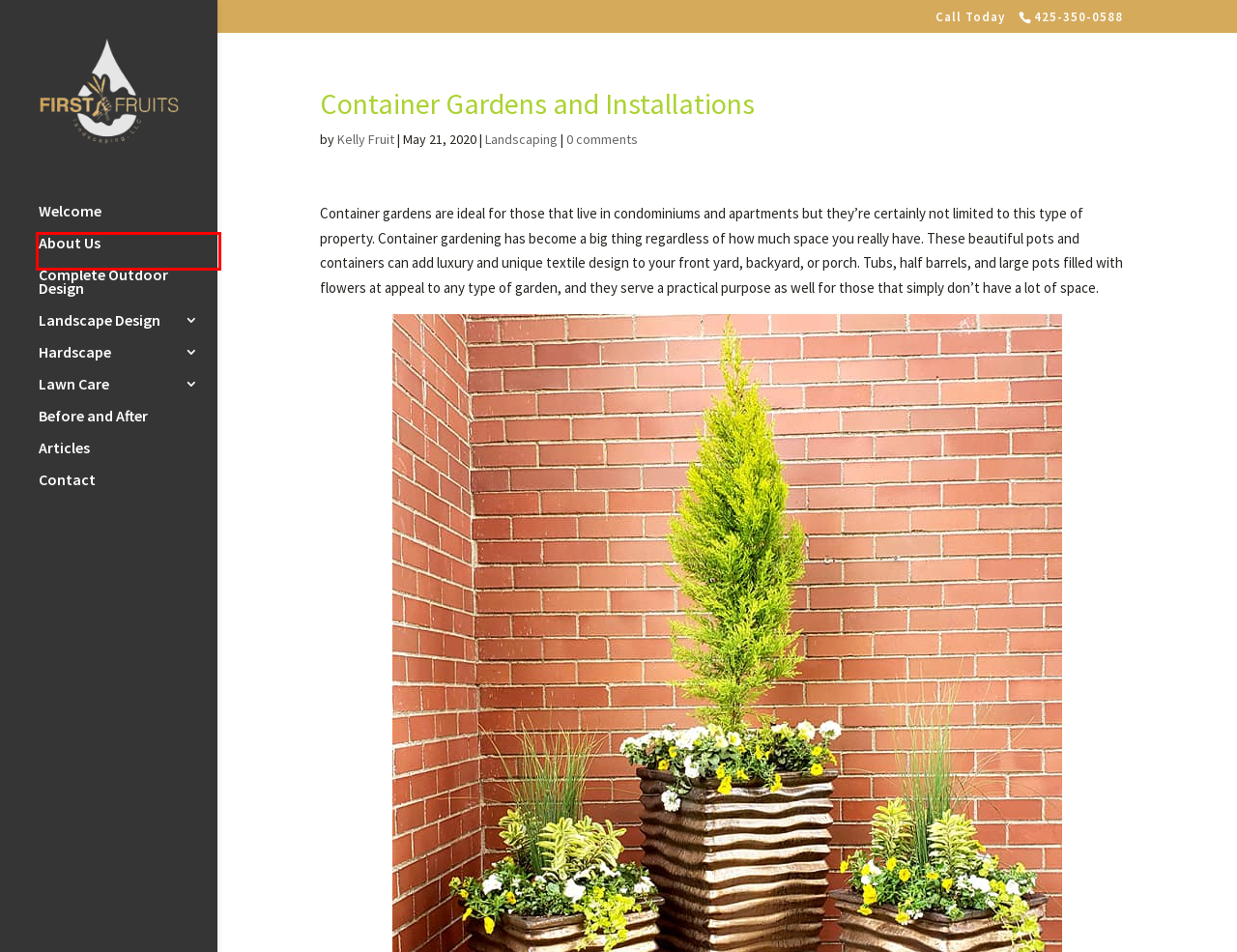You are provided a screenshot of a webpage featuring a red bounding box around a UI element. Choose the webpage description that most accurately represents the new webpage after clicking the element within the red bounding box. Here are the candidates:
A. Before and After Landscaping Projects Portfolio Gallary
B. Welcome - FirstFruits Landscaping
C. About Us - FirstFruits Landscaping
D. Kelly Fruit - FirstFruits Landscaping
E. Hardscape - FirstFruits Landscaping
F. Lawn Care - FirstFruits Landscaping
G. Landscape Design - FirstFruits Landscaping
H. Complete Outdoor Design - FirstFruits Landscaping

C